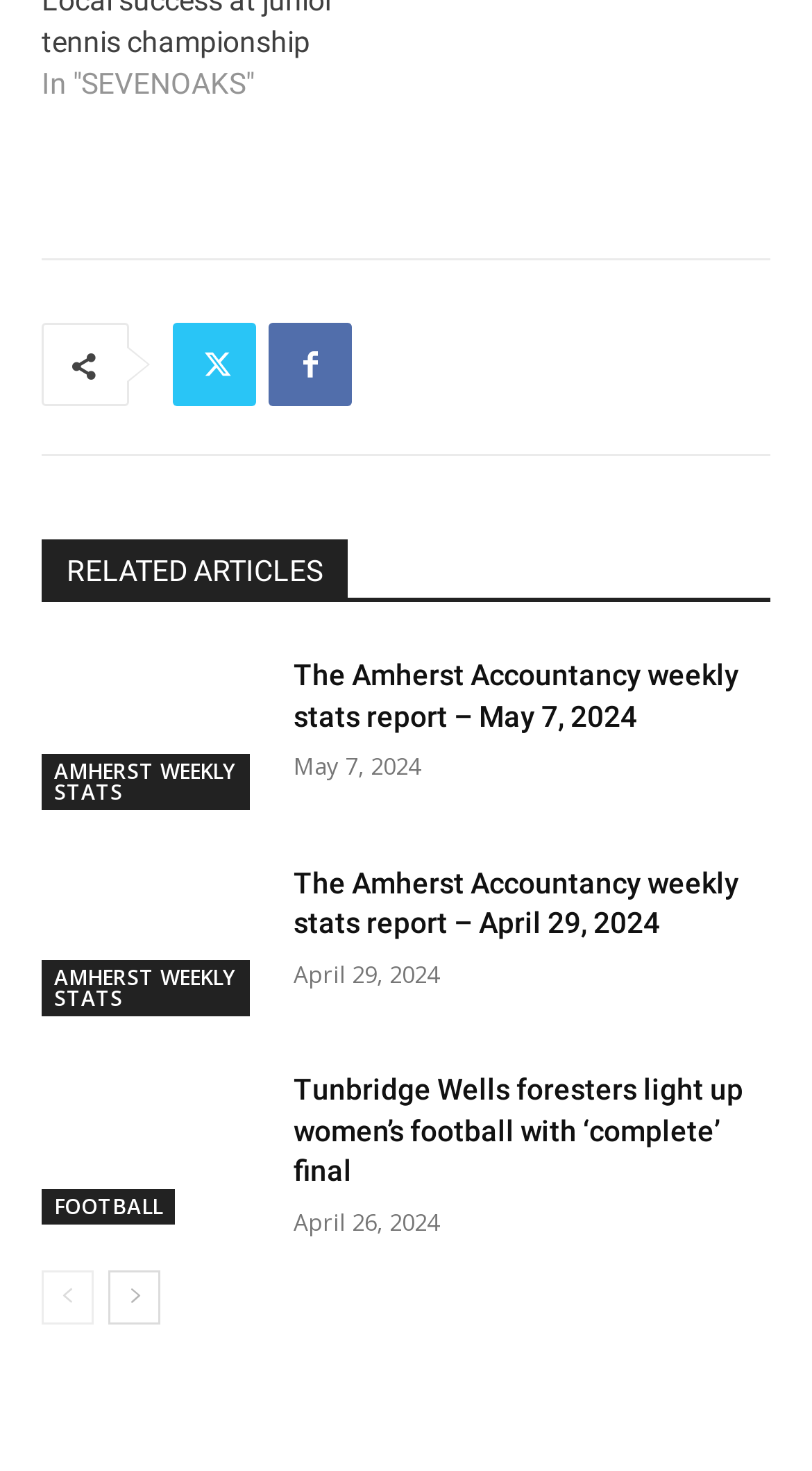Indicate the bounding box coordinates of the element that must be clicked to execute the instruction: "Read about Tunbridge Wells foresters in women’s football". The coordinates should be given as four float numbers between 0 and 1, i.e., [left, top, right, bottom].

[0.051, 0.728, 0.321, 0.832]